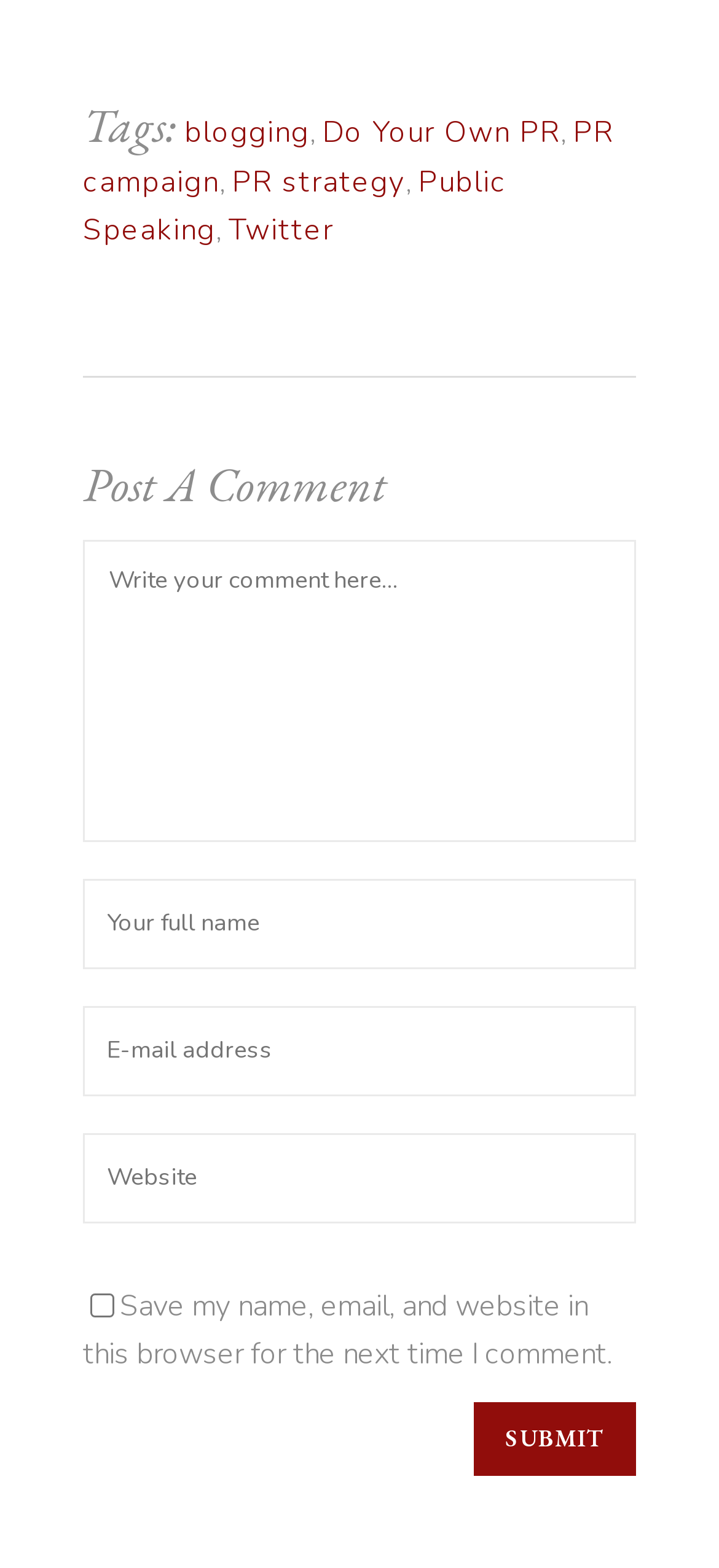Please specify the bounding box coordinates of the element that should be clicked to execute the given instruction: 'Write a comment in the text box'. Ensure the coordinates are four float numbers between 0 and 1, expressed as [left, top, right, bottom].

[0.115, 0.344, 0.885, 0.537]